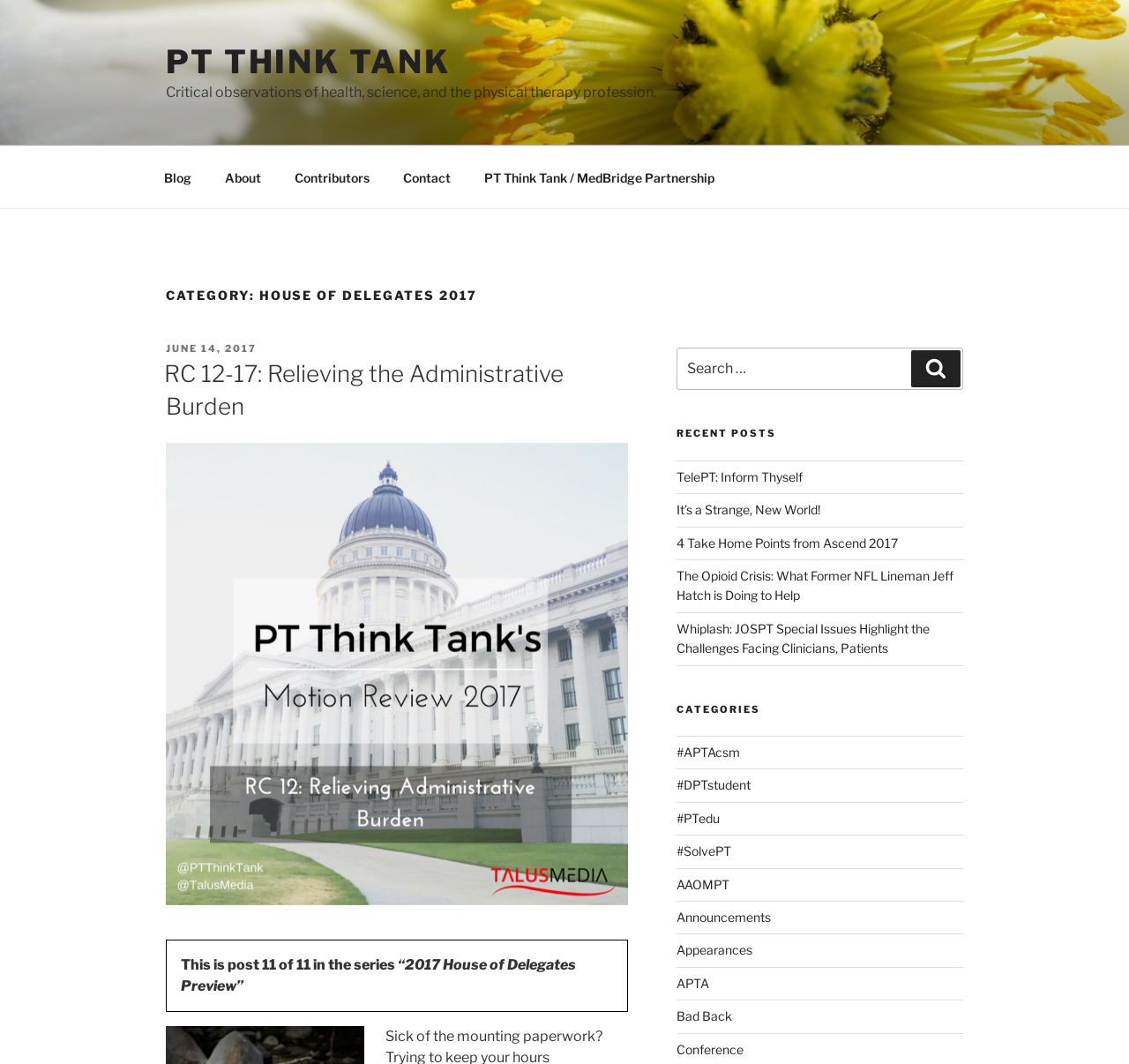How many recent posts are listed on the webpage?
Refer to the image and provide a detailed answer to the question.

The recent posts are listed under the heading 'RECENT POSTS' and there are 5 links listed, namely 'TelePT: Inform Thyself', 'It’s a Strange, New World!', '4 Take Home Points from Ascend 2017', 'The Opioid Crisis: What Former NFL Lineman Jeff Hatch is Doing to Help', and 'Whiplash: JOSPT Special Issues Highlight the Challenges Facing Clinicians, Patients'.